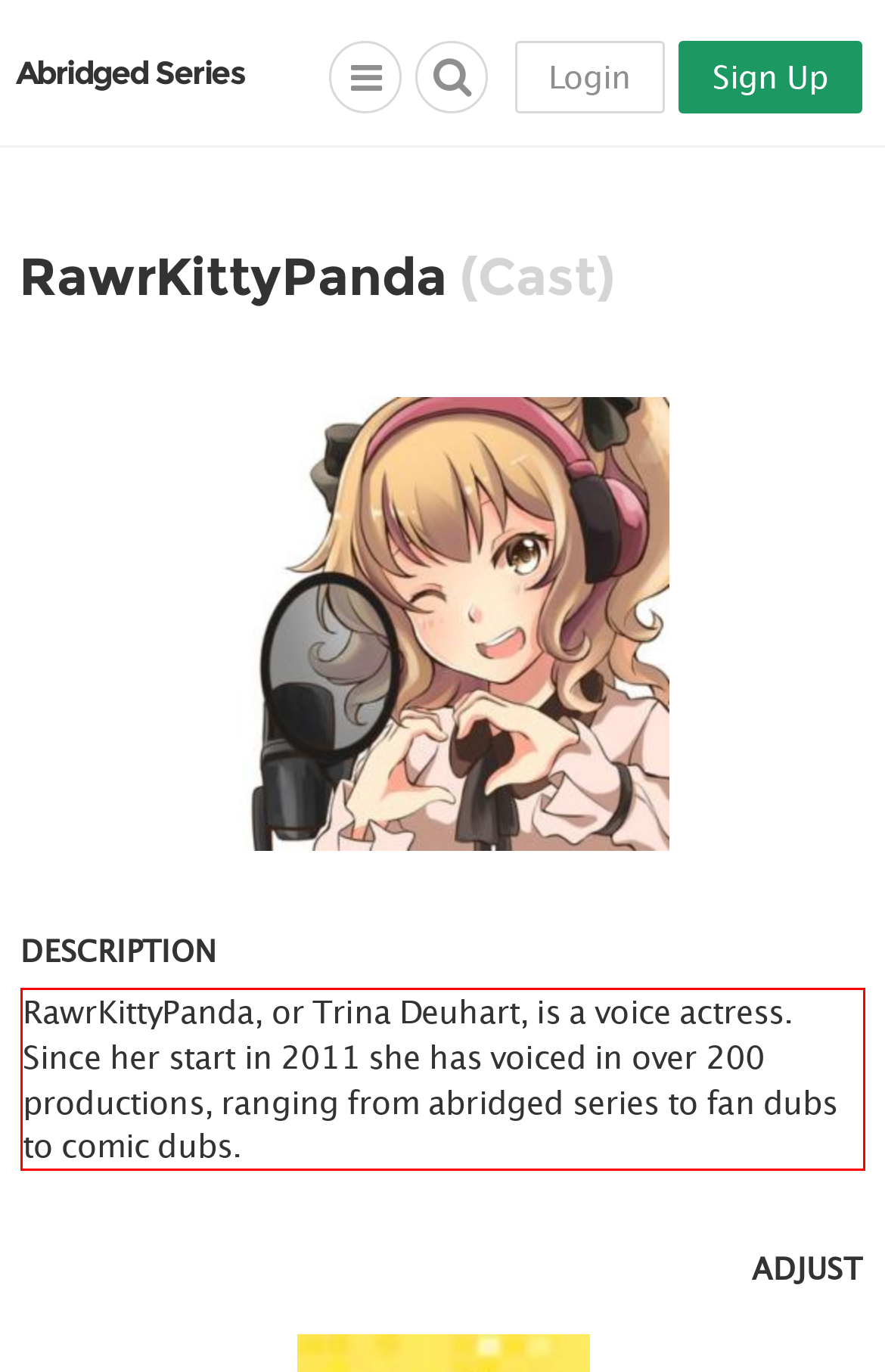Please extract the text content within the red bounding box on the webpage screenshot using OCR.

RawrKittyPanda, or Trina Deuhart, is a voice actress. Since her start in 2011 she has voiced in over 200 productions, ranging from abridged series to fan dubs to comic dubs.